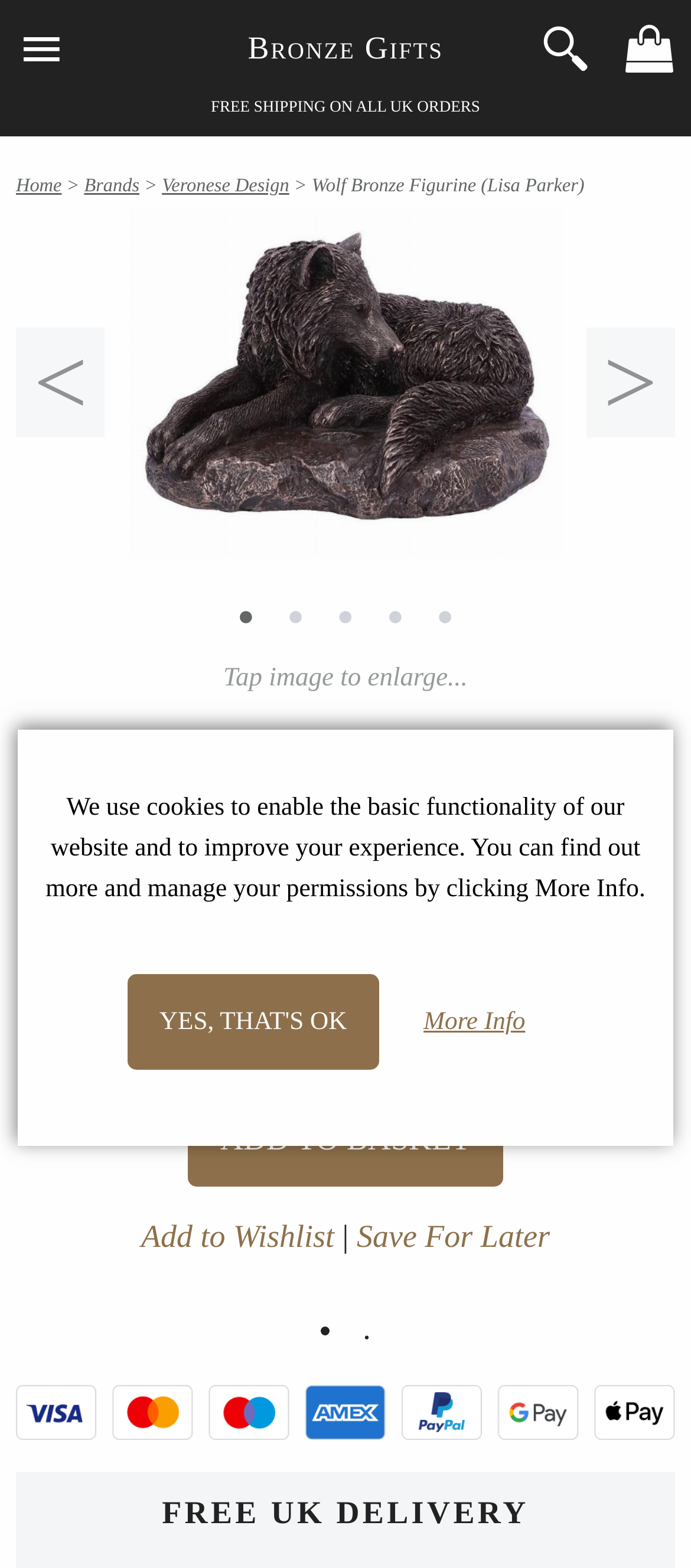Answer the question below with a single word or a brief phrase: 
What is the price of the Wolf Bronze Figurine?

£48.95